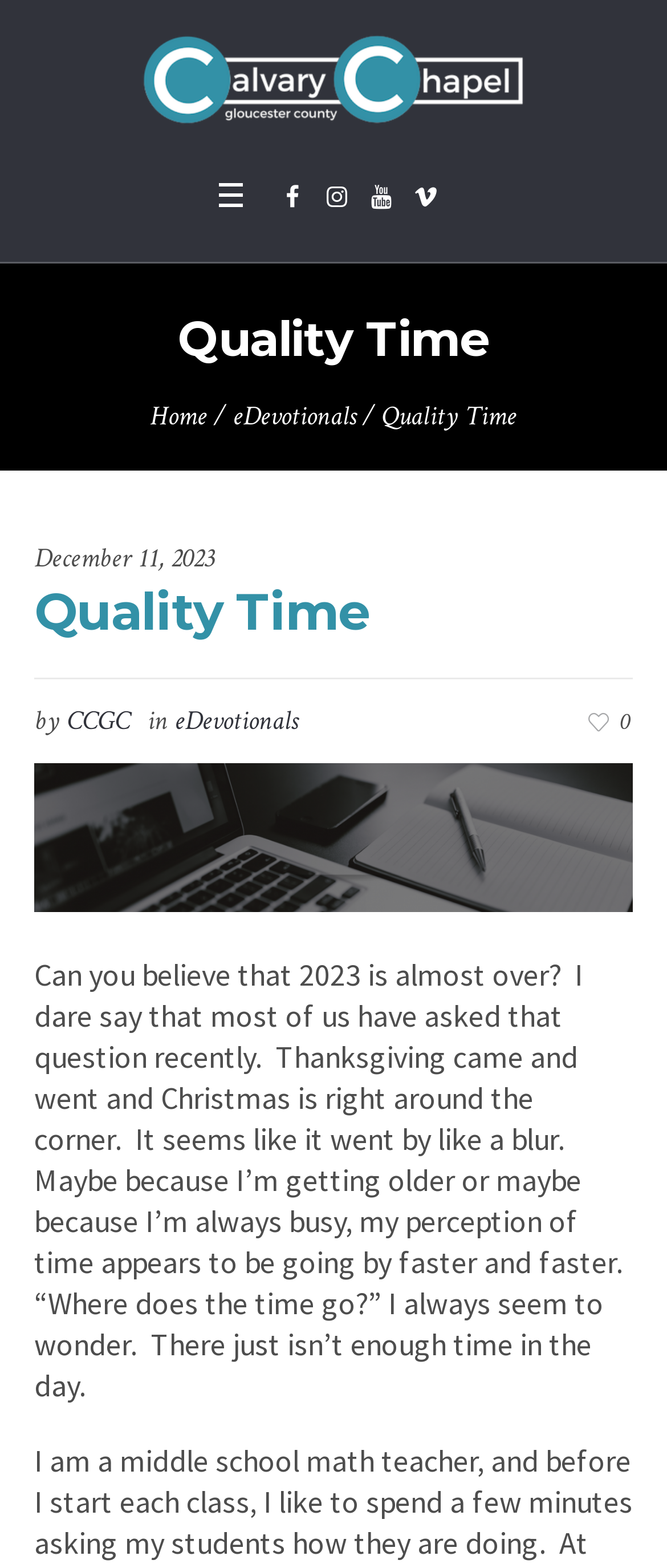What is the image on the webpage?
Observe the image and answer the question with a one-word or short phrase response.

Quality Time